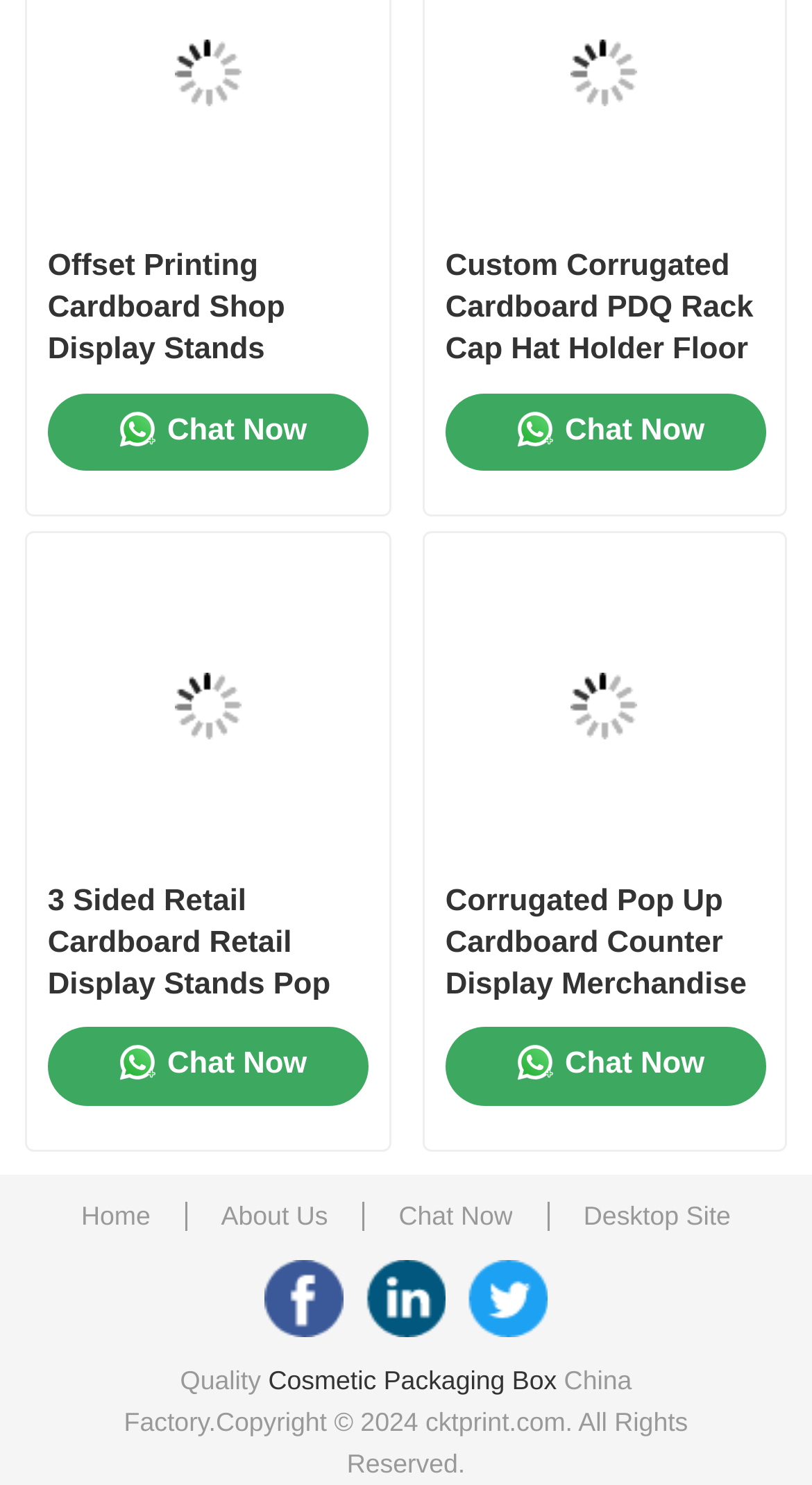Locate the bounding box coordinates of the region to be clicked to comply with the following instruction: "Share on Facebook". The coordinates must be four float numbers between 0 and 1, in the form [left, top, right, bottom].

None